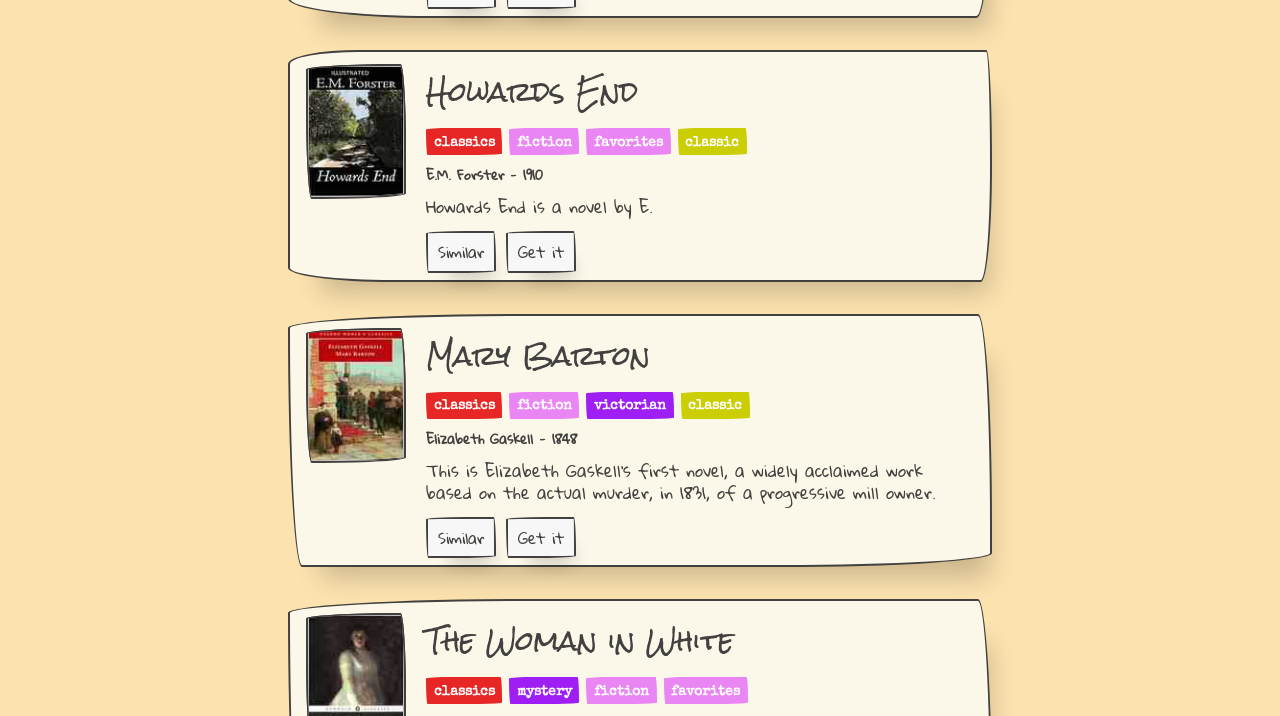Locate the bounding box coordinates of the clickable part needed for the task: "Explore similar books to 'Mary Barton'".

[0.333, 0.728, 0.388, 0.773]